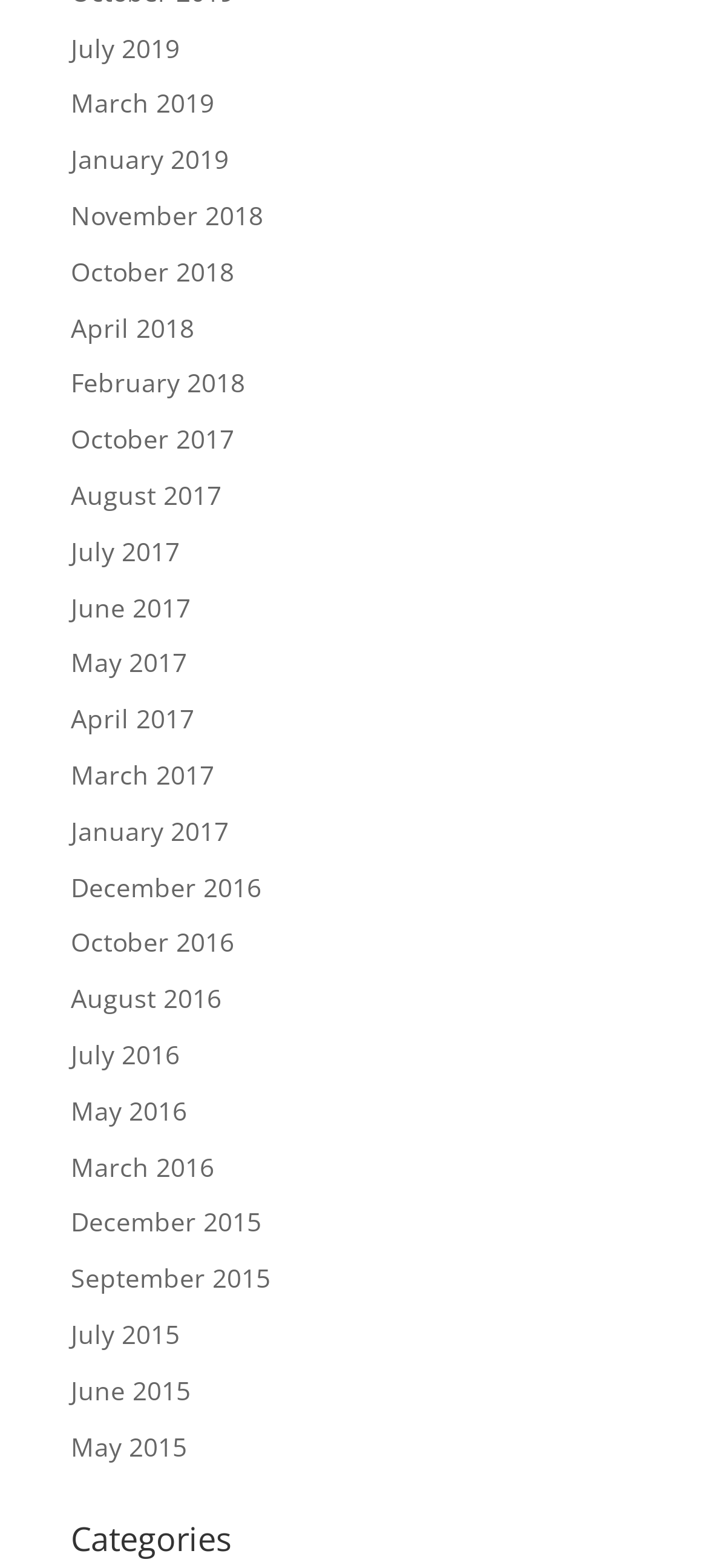Could you highlight the region that needs to be clicked to execute the instruction: "access January 2019"?

[0.1, 0.091, 0.323, 0.113]